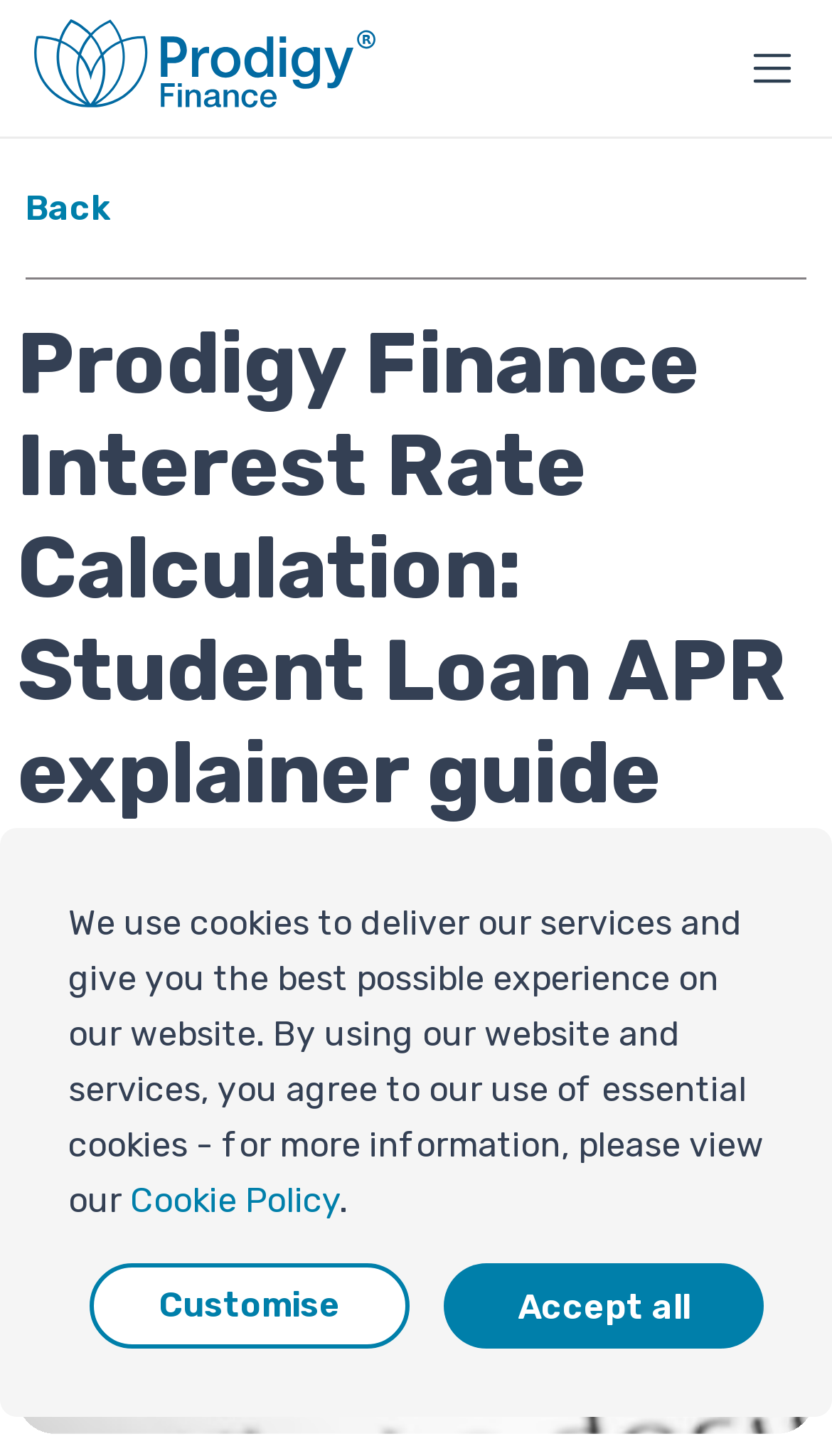Given the description of a UI element: "Schools and courses", identify the bounding box coordinates of the matching element in the webpage screenshot.

[0.082, 0.469, 0.918, 0.557]